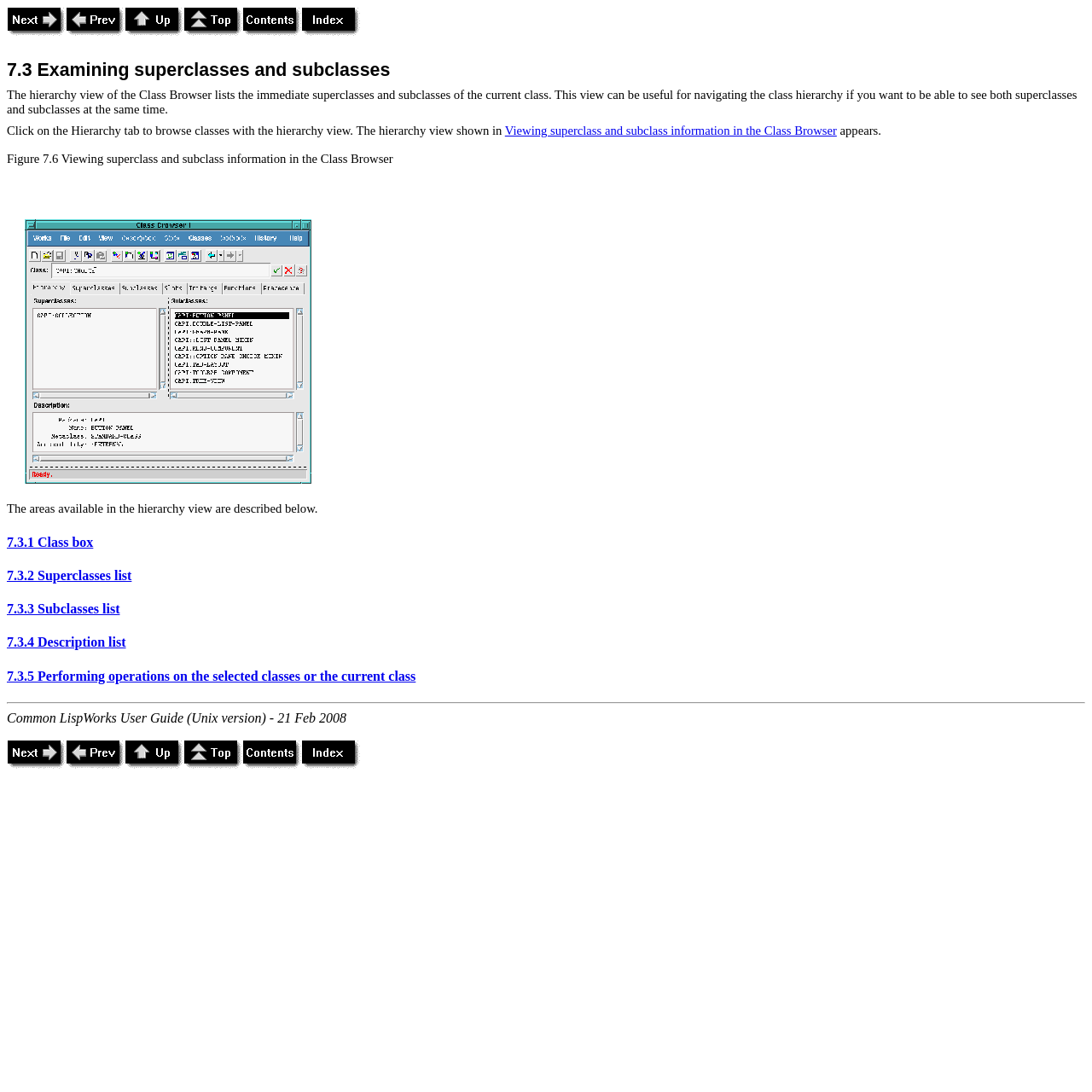Using the information from the screenshot, answer the following question thoroughly:
What is the name of the tab to browse classes with the hierarchy view?

The text 'Click on the Hierarchy tab to browse classes with the hierarchy view.' indicates that the name of the tab is the Hierarchy tab.